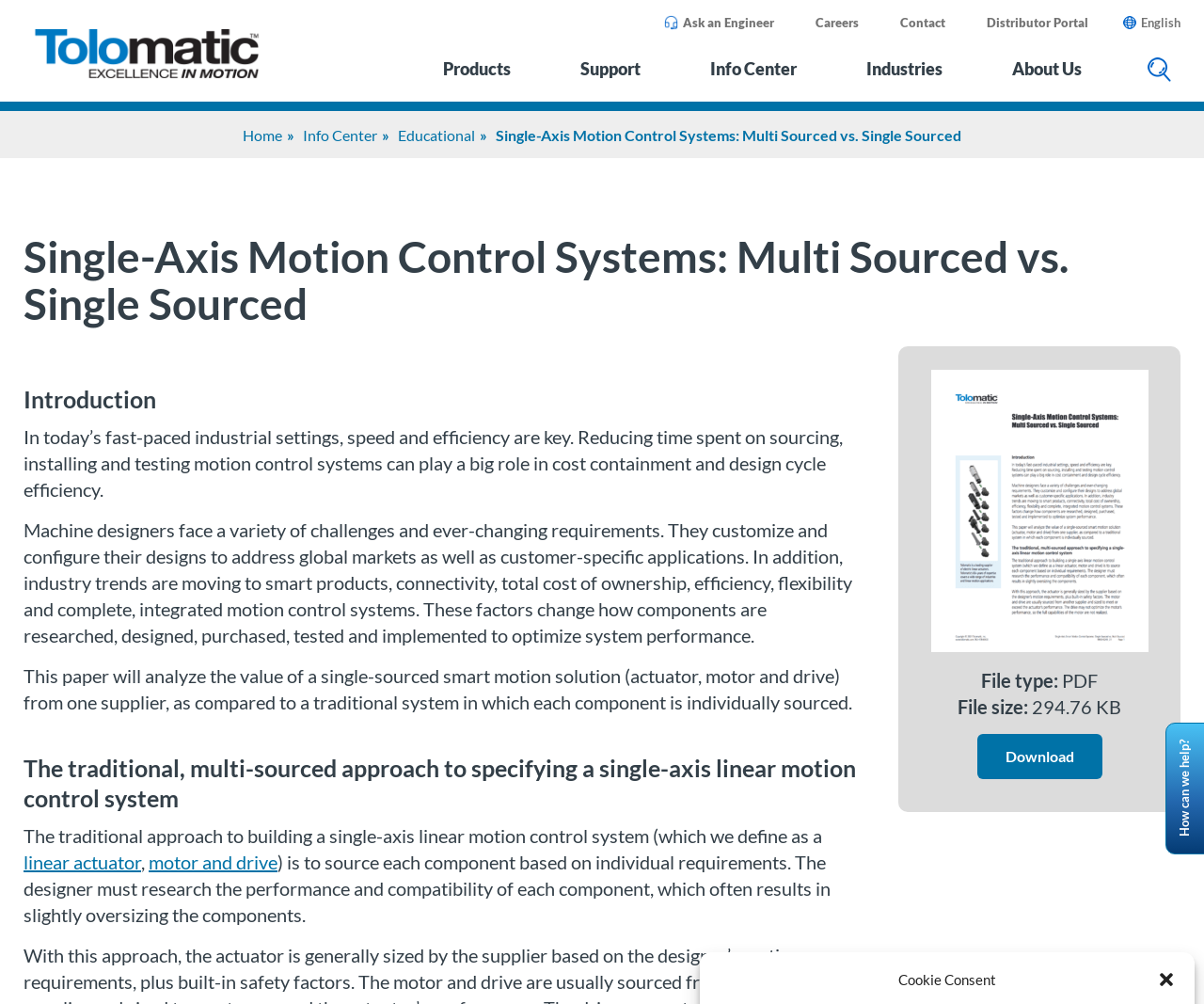Could you highlight the region that needs to be clicked to execute the instruction: "Download the PDF file"?

[0.811, 0.731, 0.915, 0.776]